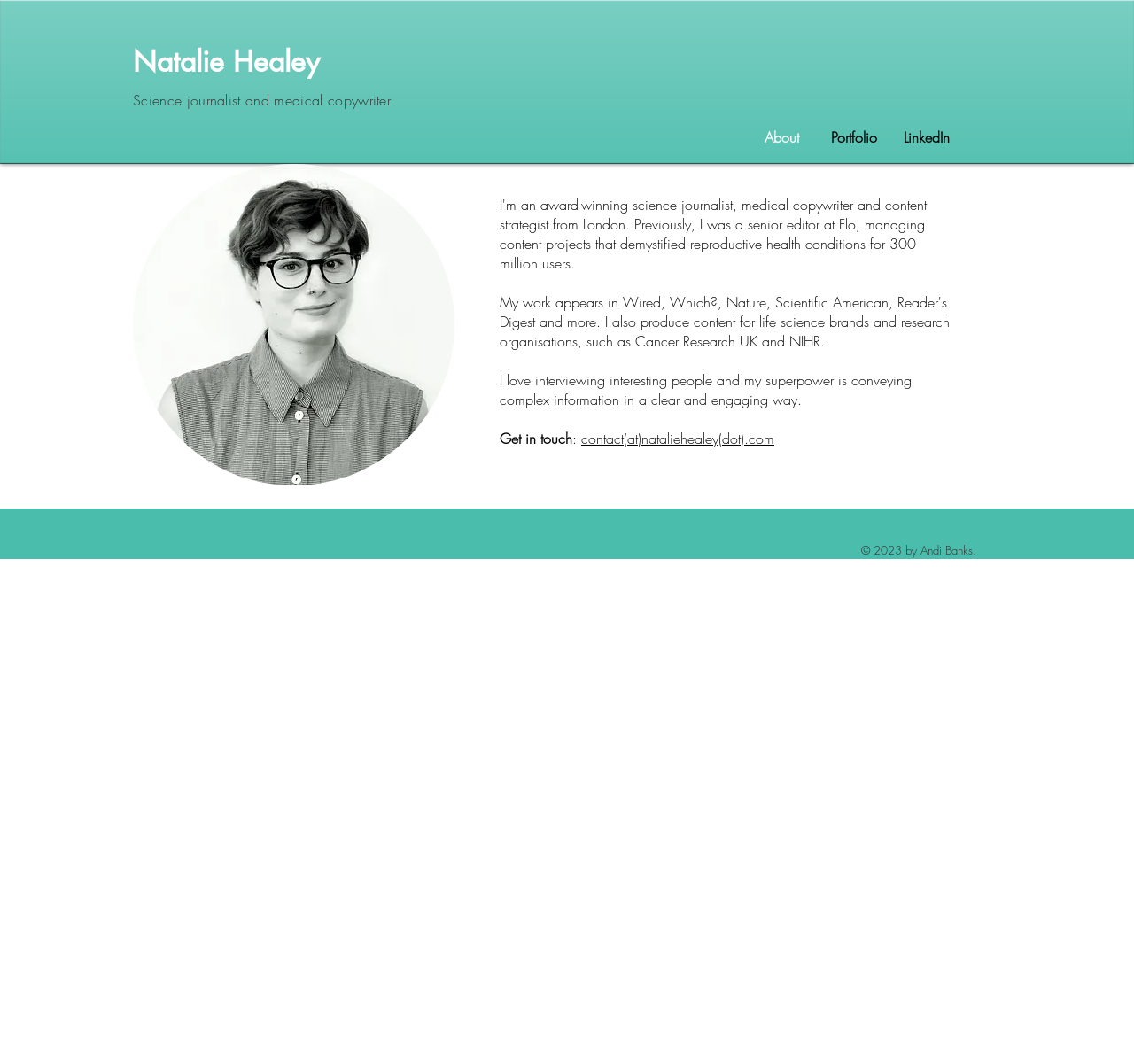Could you please study the image and provide a detailed answer to the question:
What is the superpower of Natalie Healey?

According to the StaticText 'I love interviewing interesting people and my superpower is conveying complex information in a clear and engaging way.', Natalie Healey's superpower is conveying complex information in a clear and engaging way.